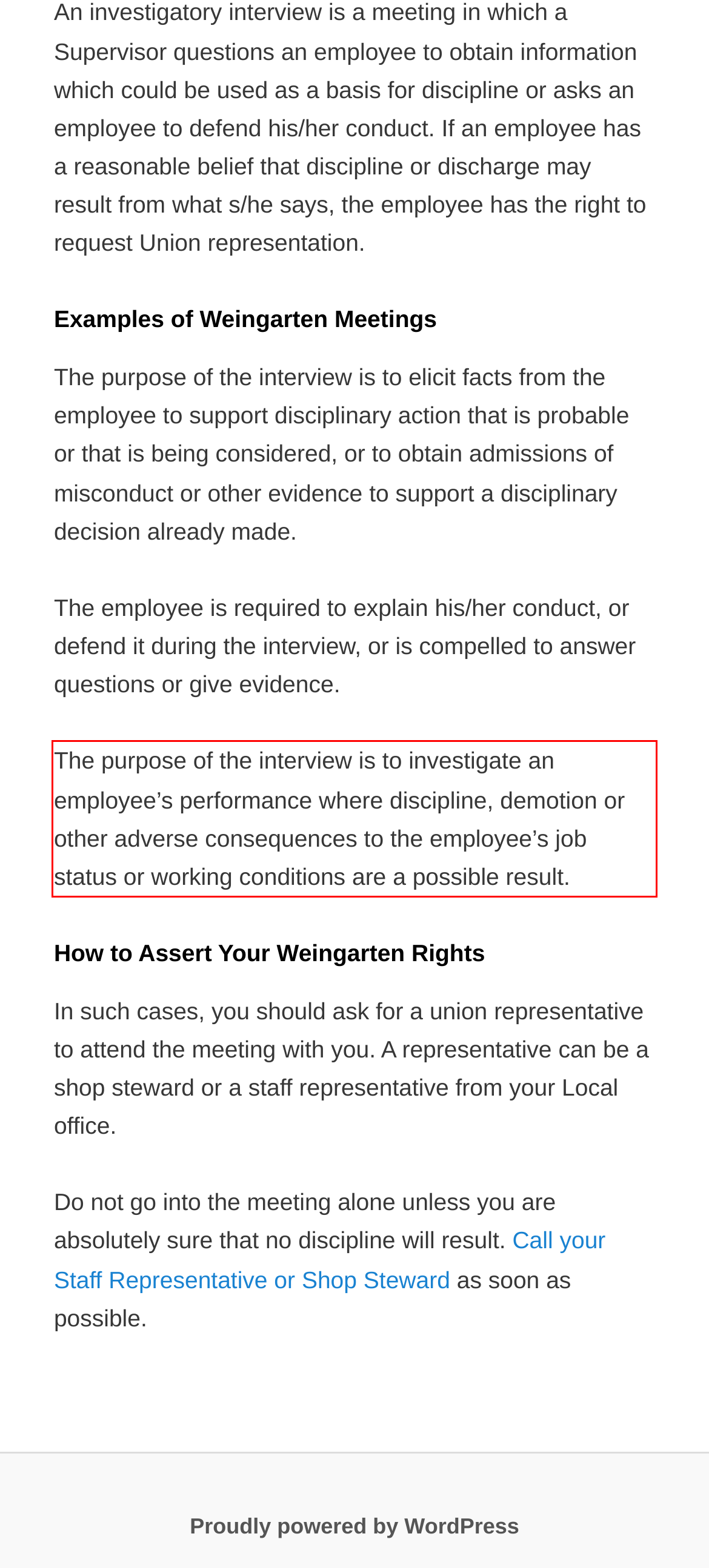You are given a screenshot with a red rectangle. Identify and extract the text within this red bounding box using OCR.

The purpose of the interview is to investigate an employee’s performance where discipline, demotion or other adverse consequences to the employee’s job status or working conditions are a possible result.